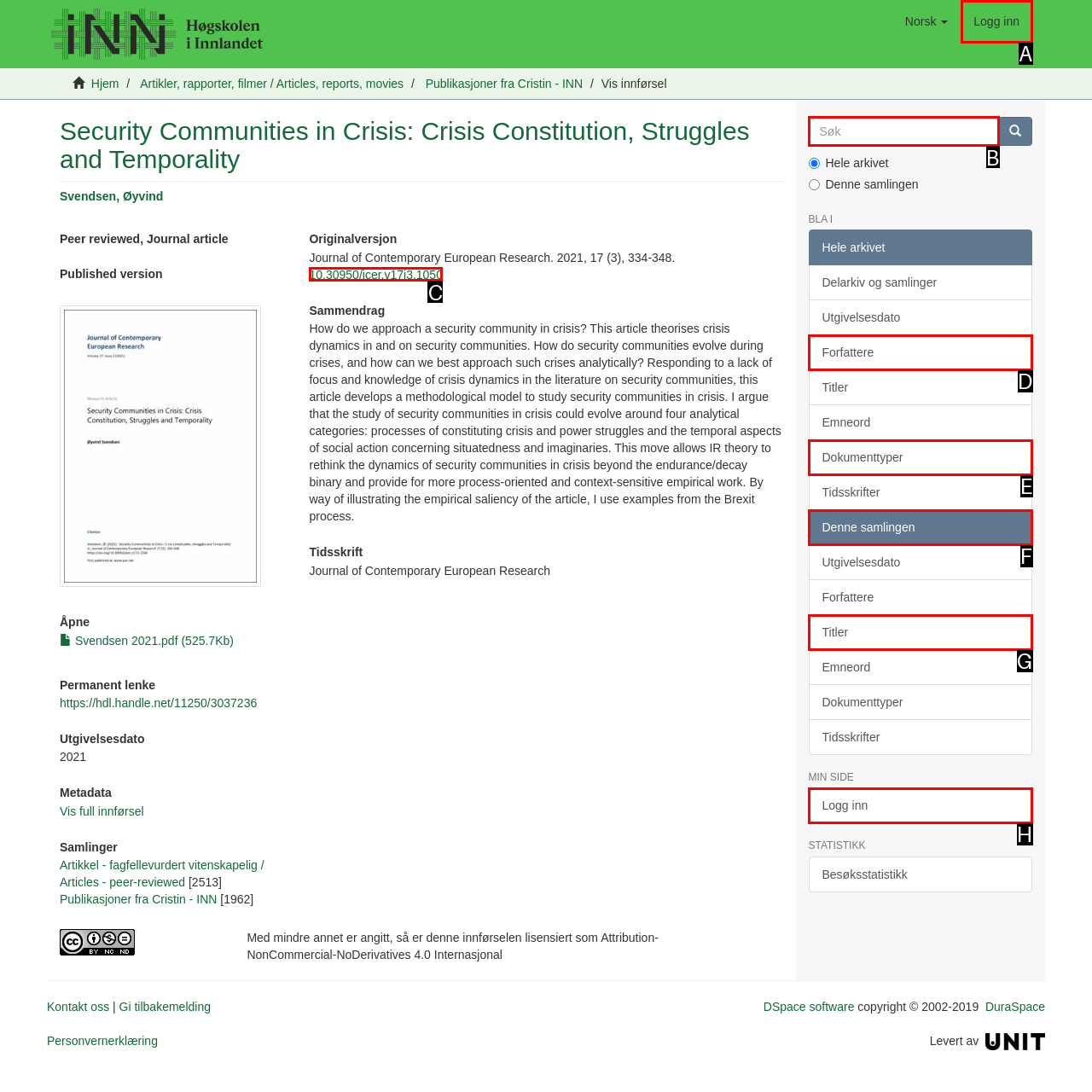Identify the correct HTML element to click for the task: Search for articles. Provide the letter of your choice.

B